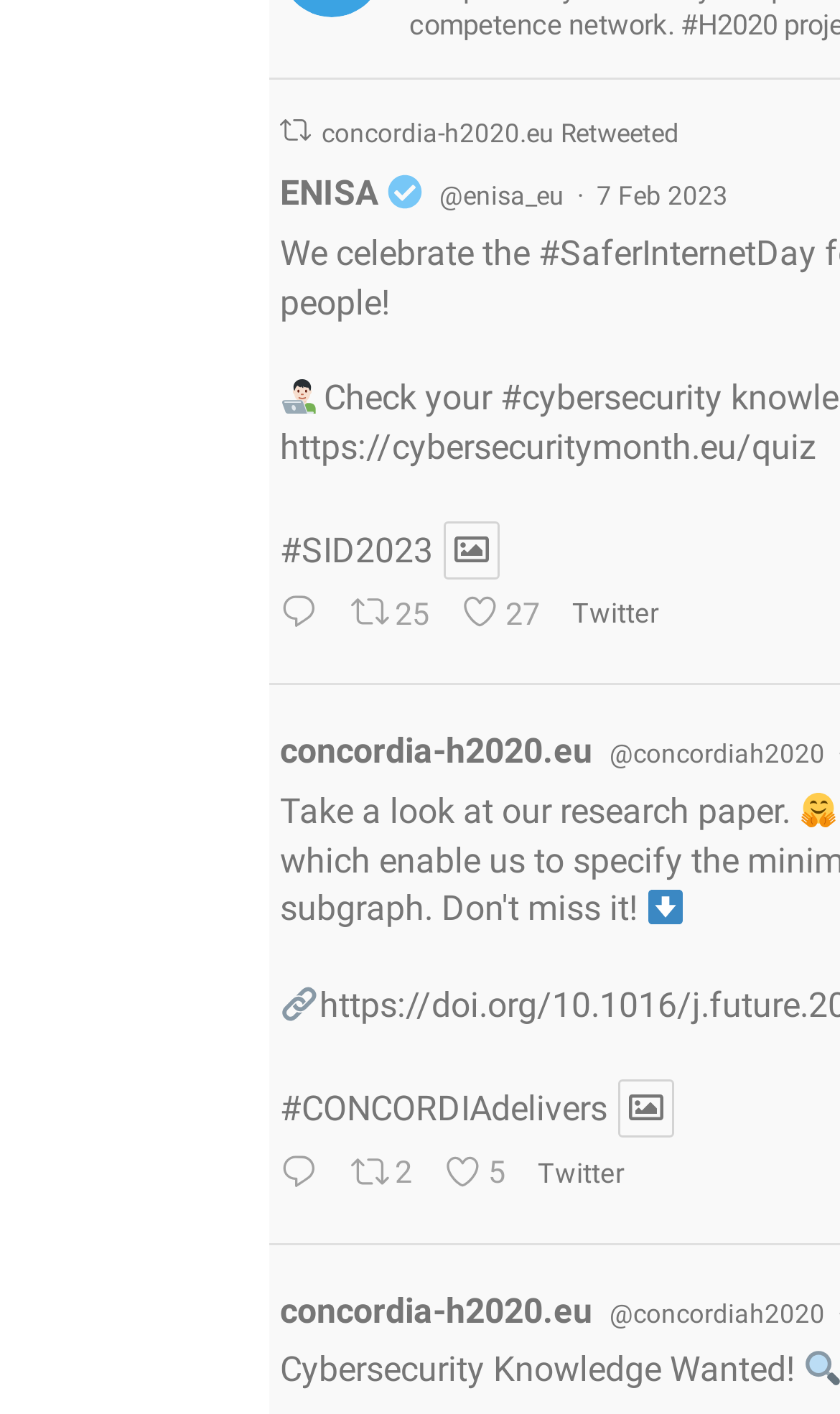Identify the bounding box coordinates of the clickable region required to complete the instruction: "Check the tweet details". The coordinates should be given as four float numbers within the range of 0 and 1, i.e., [left, top, right, bottom].

[0.383, 0.084, 0.809, 0.105]